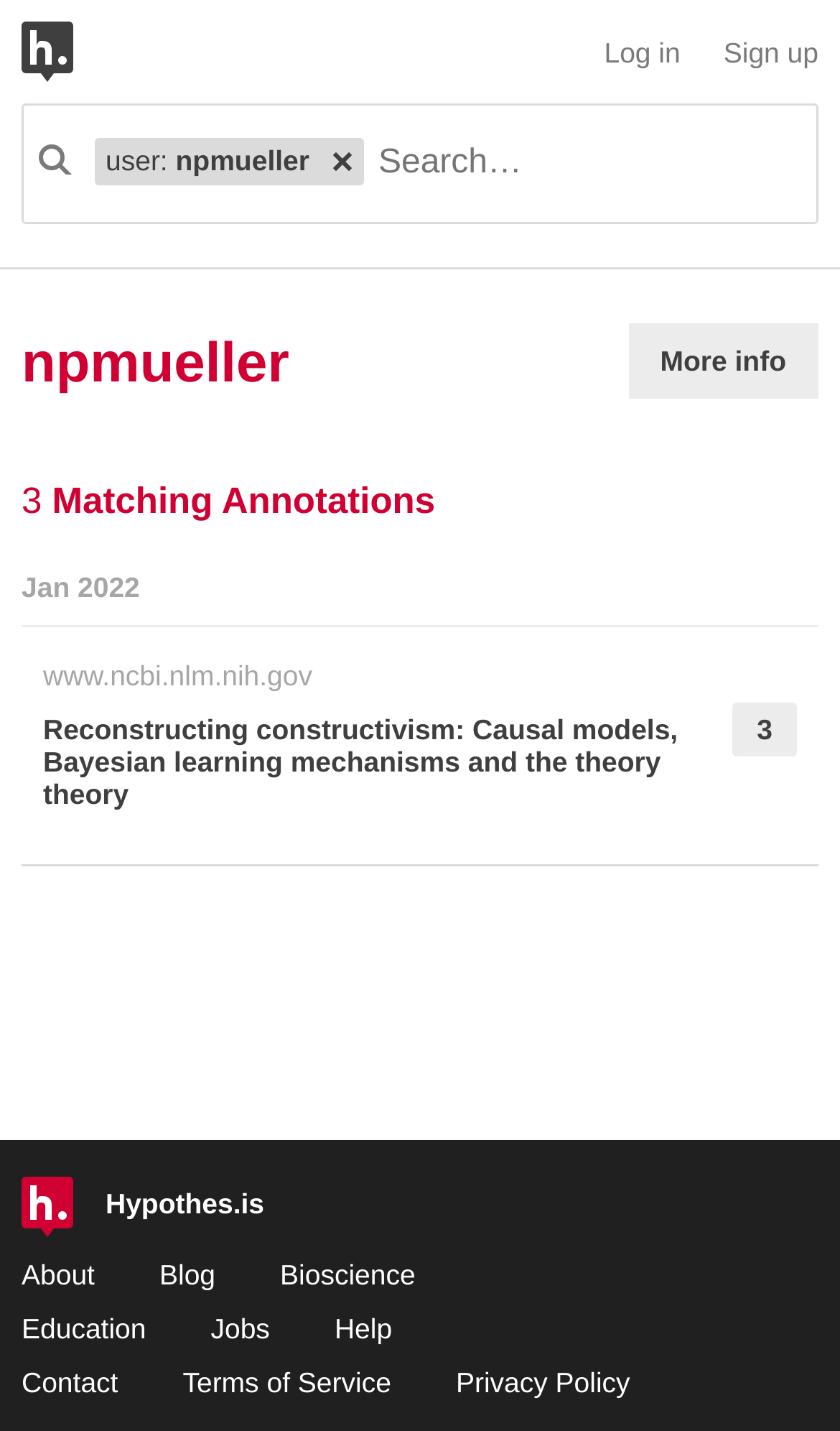Articulate a complete and detailed caption of the webpage elements.

The webpage is titled "Hypothesis" and appears to be a user profile page. At the top left, there is a link to the Hypothesis homepage accompanied by a small image. Next to it, there is a search bar with a magnifying glass icon and a button to remove search terms. The search bar is quite wide, spanning almost the entire width of the page.

Below the search bar, there is a section displaying the user's information, including their username "npmueller" and a button to view more information. The username is displayed in a larger font size, indicating it's a heading.

The main content of the page is divided into sections. The first section displays the user's annotations, grouped by date. There are multiple entries, each with a date, a link to a webpage, and a brief description. One of the entries has three annotations added.

At the bottom of the page, there is a footer section with links to various pages, including Hypothes.is, About, Blog, Bioscience, Education, Jobs, Help, Contact, Terms of Service, and Privacy Policy. These links are arranged in a horizontal row, with the Hypothes.is link at the far left and the Privacy Policy link at the far right.